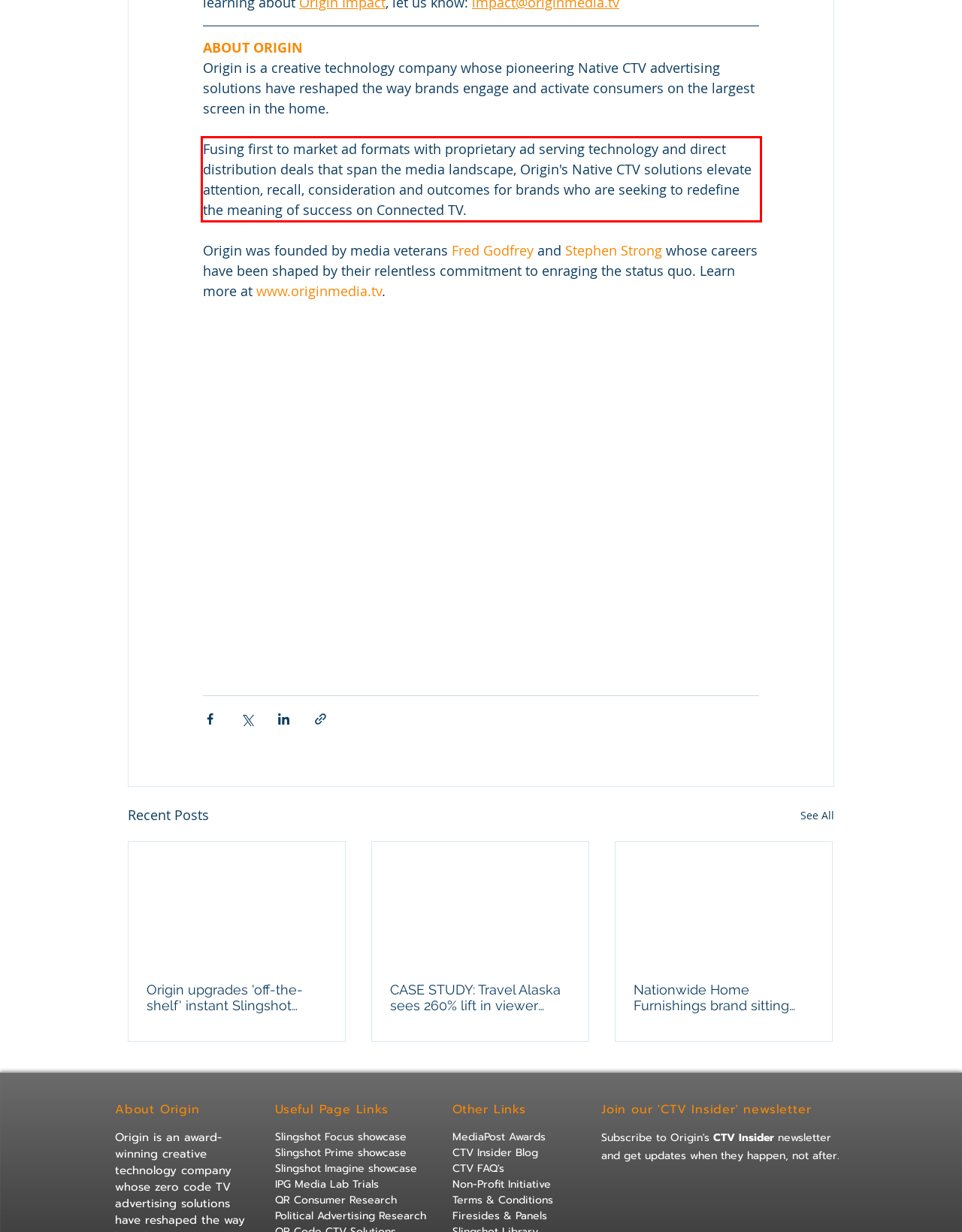Given a webpage screenshot with a red bounding box, perform OCR to read and deliver the text enclosed by the red bounding box.

Fusing first to market ad formats with proprietary ad serving technology and direct distribution deals that span the media landscape, Origin's Native CTV solutions elevate attention, recall, consideration and outcomes for brands who are seeking to redefine the meaning of success on Connected TV.